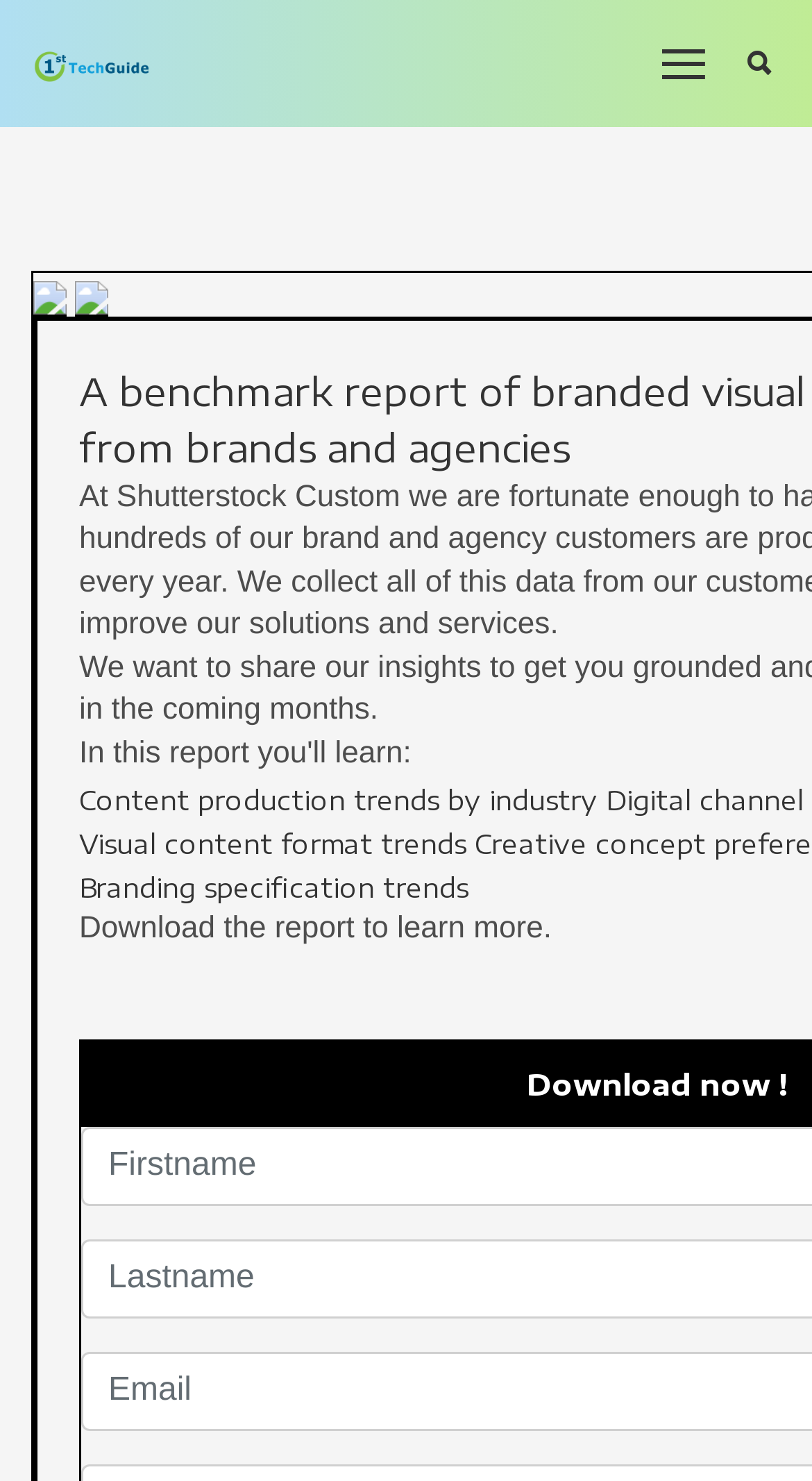Determine the bounding box for the HTML element described here: "alt="Logo"". The coordinates should be given as [left, top, right, bottom] with each number being a float between 0 and 1.

[0.038, 0.031, 0.187, 0.053]